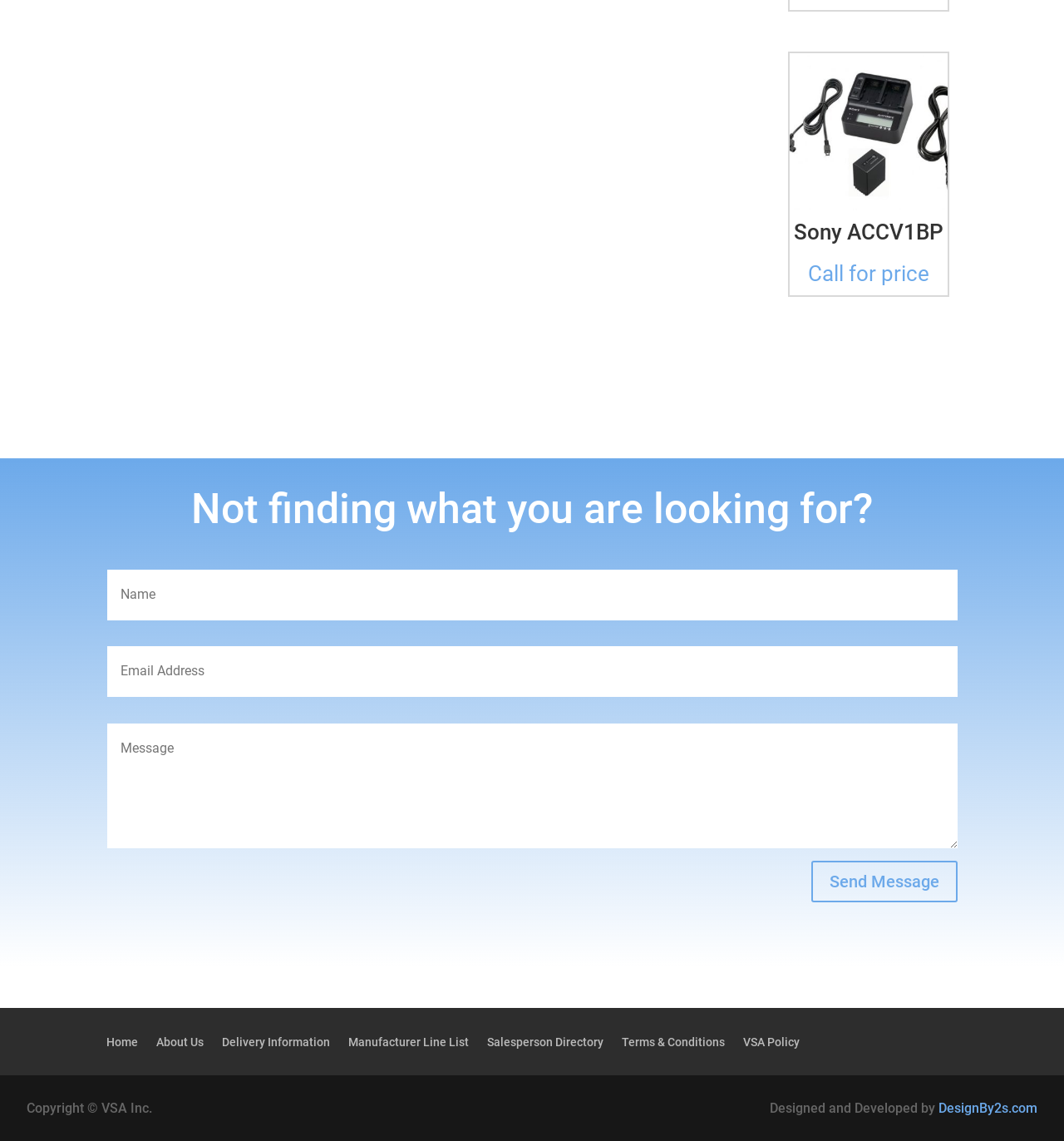Find the bounding box coordinates for the element that must be clicked to complete the instruction: "Send a message". The coordinates should be four float numbers between 0 and 1, indicated as [left, top, right, bottom].

[0.762, 0.755, 0.9, 0.791]